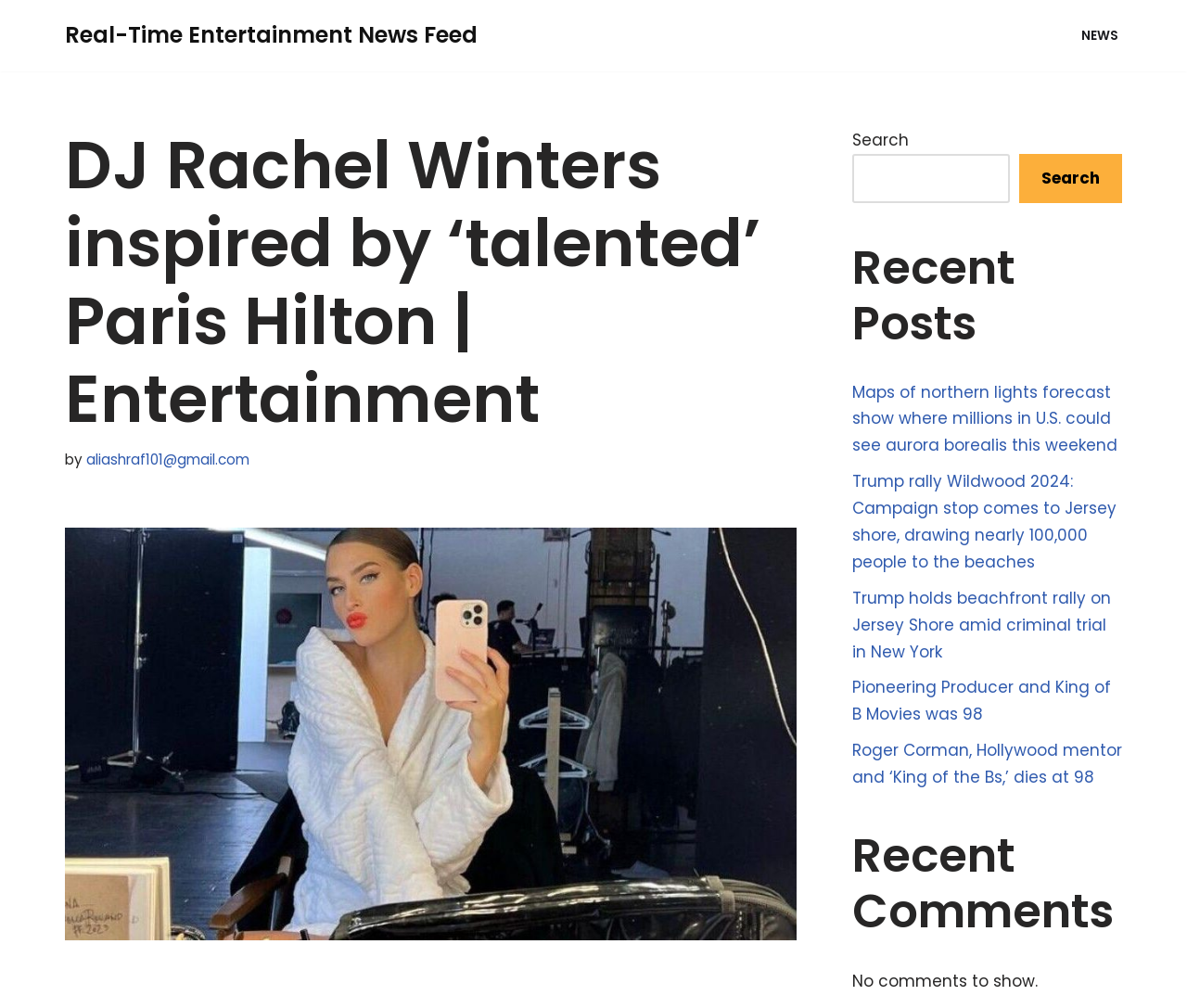Locate the primary headline on the webpage and provide its text.

DJ Rachel Winters inspired by ‘talented’ Paris Hilton | Entertainment